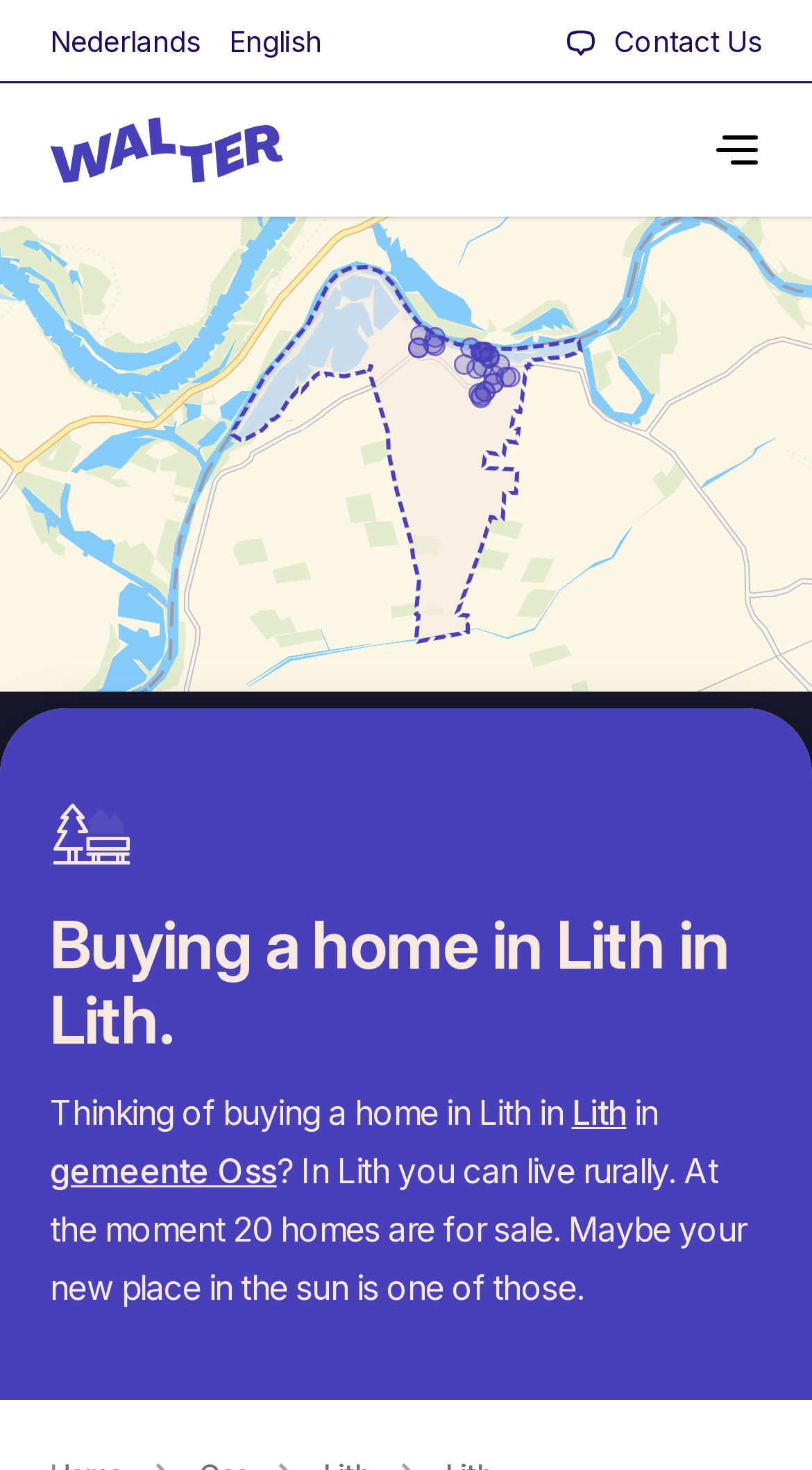Give the bounding box coordinates for the element described as: "Menu".

None